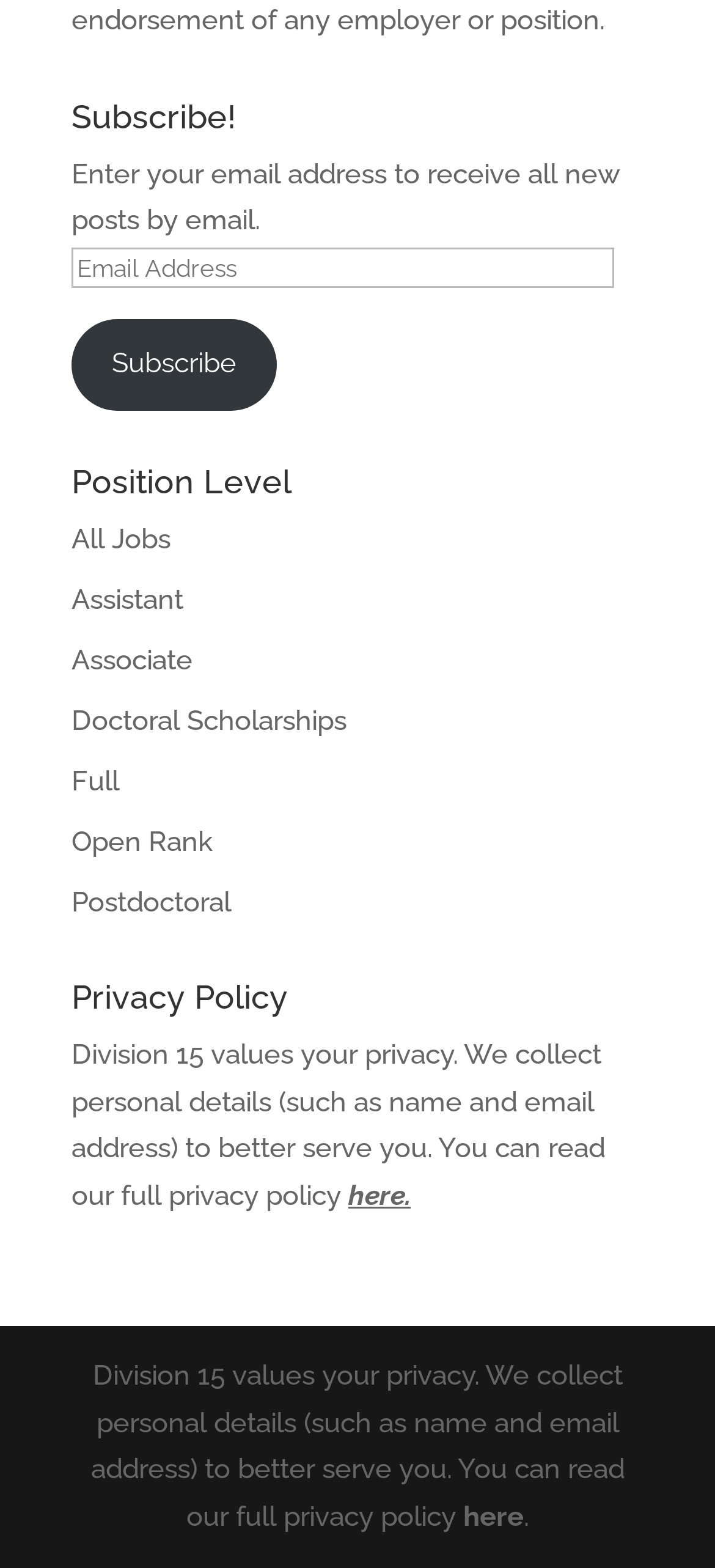Find the bounding box of the web element that fits this description: "All Jobs".

[0.1, 0.333, 0.238, 0.354]